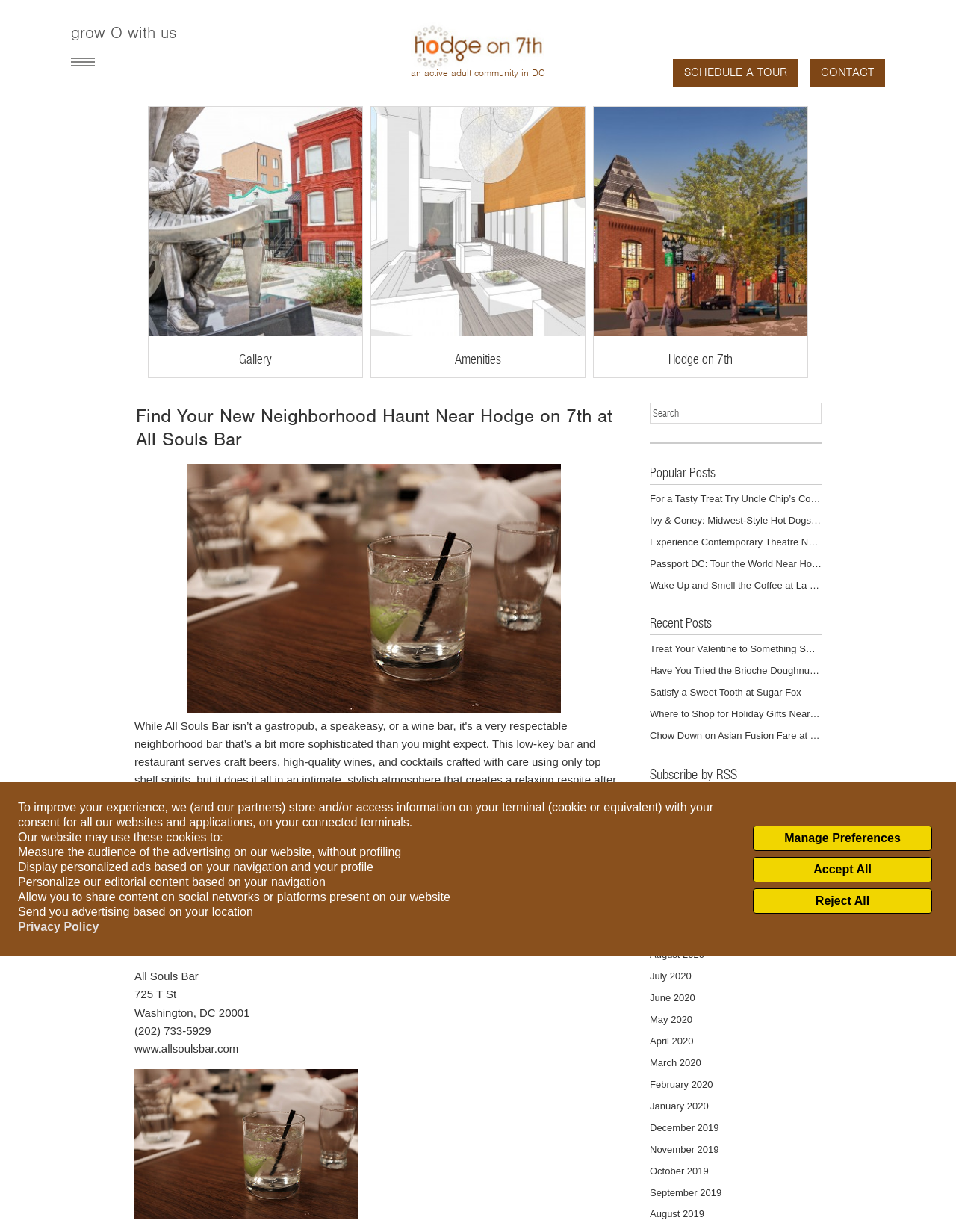Respond to the following query with just one word or a short phrase: 
What type of food menu does All Souls Bar offer?

American bar fare